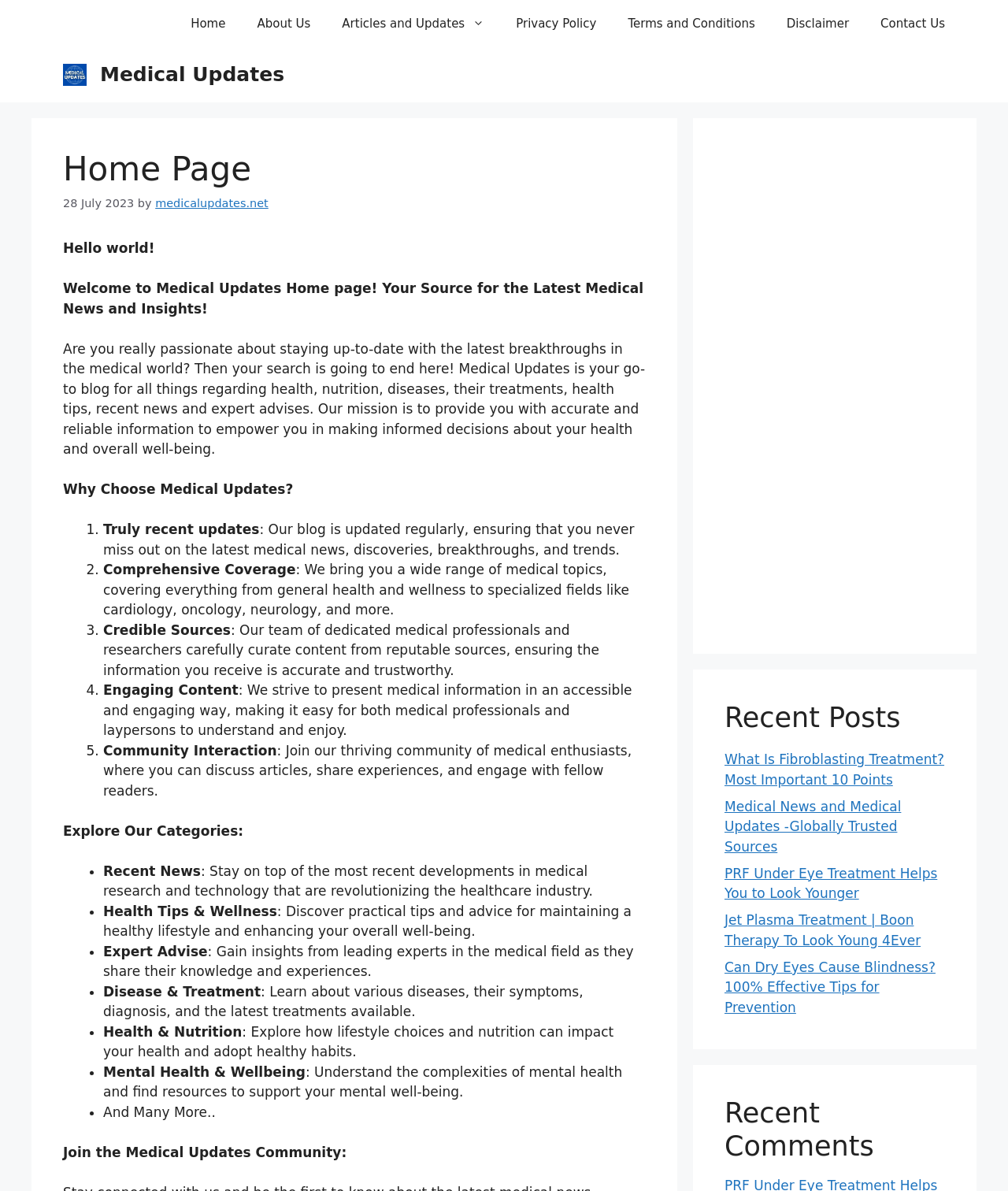What is the name of this website?
Please interpret the details in the image and answer the question thoroughly.

The name of the website can be inferred from the banner element at the top of the page, which contains a link with the text 'Medical Updates'.